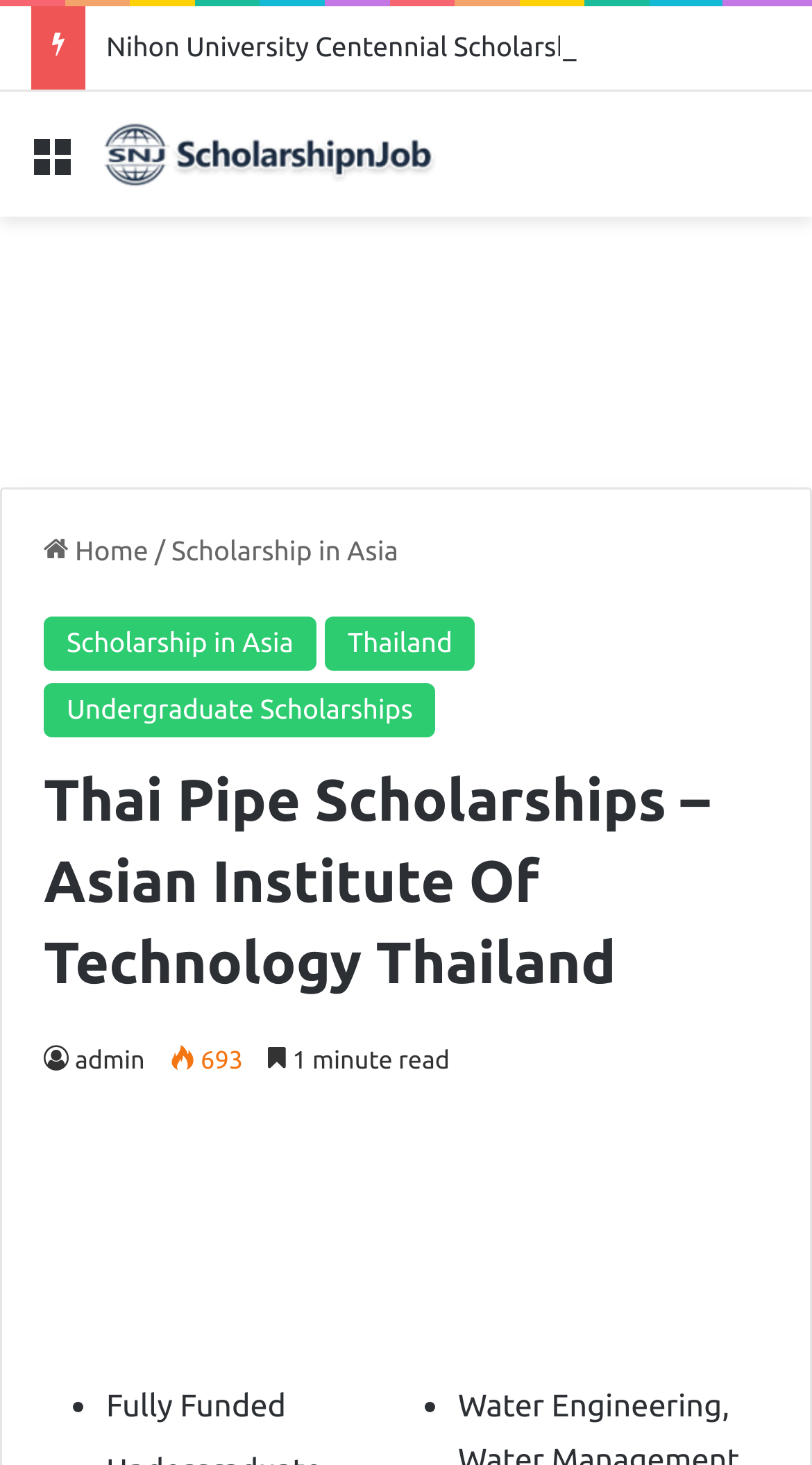Determine the webpage's heading and output its text content.

Thai Pipe Scholarships – Asian Institute Of Technology Thailand